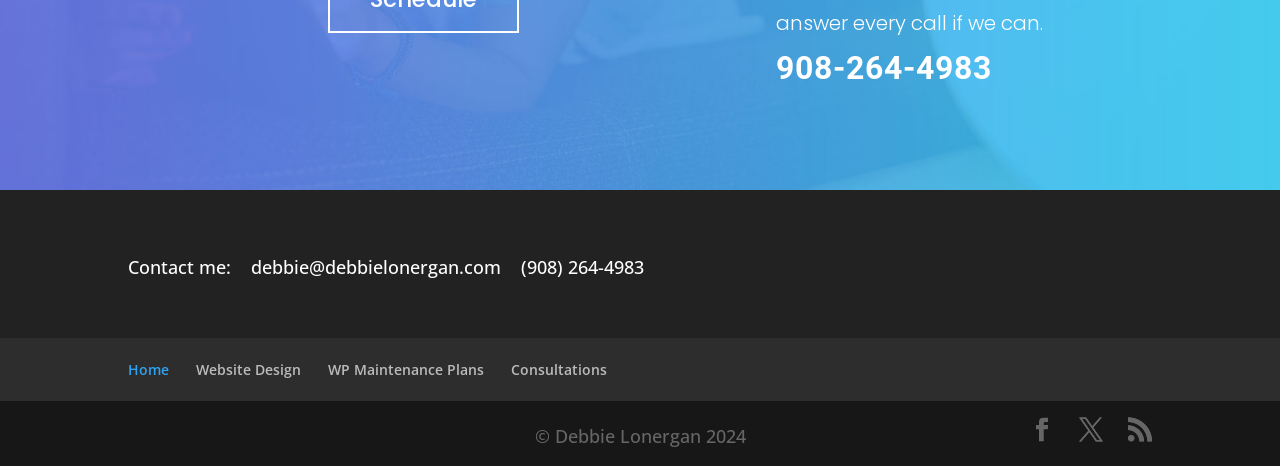Answer in one word or a short phrase: 
What are the services offered by Debbie Lonergan?

Website Design, WP Maintenance Plans, Consultations